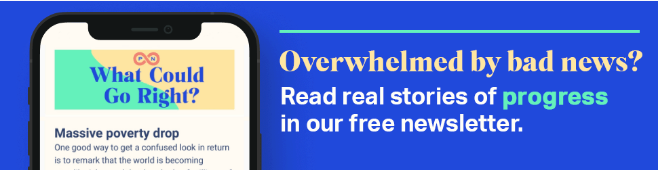Provide a thorough description of the image, including all visible elements.

The image features a smartphone displaying a newsletter titled "What Could Go Right?" against a vibrant blue background. The newsletter’s content opens with the question "Overwhelmed by bad news?" prominently in a bold font, inviting readers to seek hope and positivity. Below, it encourages readers to "Read real stories of progress in our free newsletter," suggesting a focus on uplifting narratives amidst challenging times. Additionally, a snippet from the newsletter highlights a significant topic: "Massive poverty drop," implying that the content aims to share impactful stories and information that counteract negativity in the news cycle. The overall design is engaging and aimed at drawing attention to initiatives that showcase positive developments.